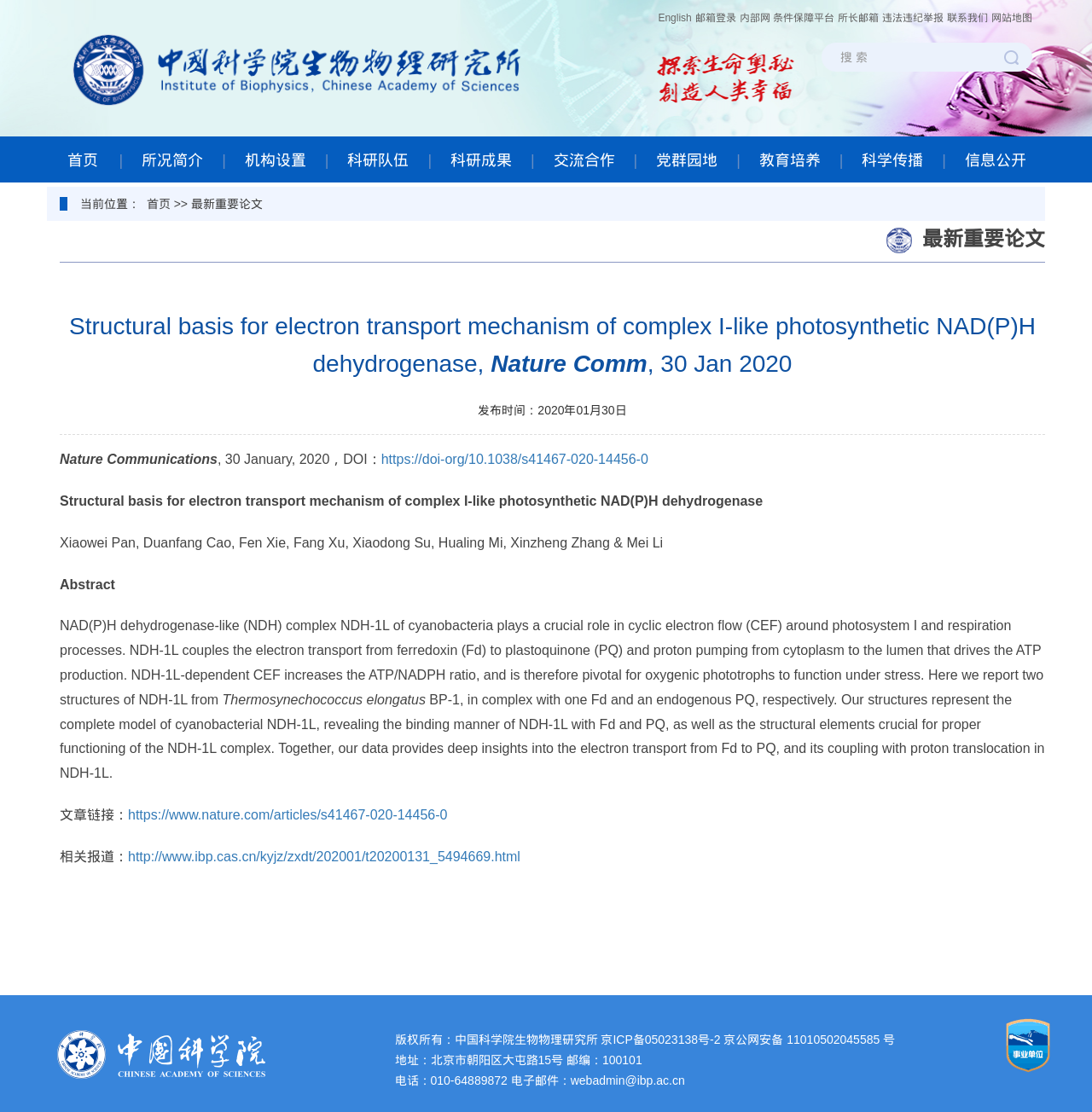Provide a thorough description of the webpage you see.

This webpage is about the Institute of Biophysics, Chinese Academy of Sciences. At the top, there is a navigation bar with links to "English", "邮箱登录", "内部网", "条件保障平台", "所长邮箱", "违法违纪举报", "联系我们", and "网站地图". Next to the navigation bar, there is a search box with a button.

Below the navigation bar, there is a horizontal menu with links to "首页", "所况简介", "机构设置", "科研队伍", "科研成果", "交流合作", "党群园地", "教育培养", "科学传播", and "信息公开".

The main content of the webpage is about a research paper titled "Structural basis for electron transport mechanism of complex I-like photosynthetic NAD(P)H dehydrogenase, Nature Comm, 30 Jan 2020". There is an image related to the paper on the right side. The paper's title, authors, and abstract are displayed. The abstract describes the research on NAD(P)H dehydrogenase-like complex NDH-1L of cyanobacteria.

At the bottom of the webpage, there are links to related reports and a copyright notice. There is also a section with the institute's address, phone number, and email address.